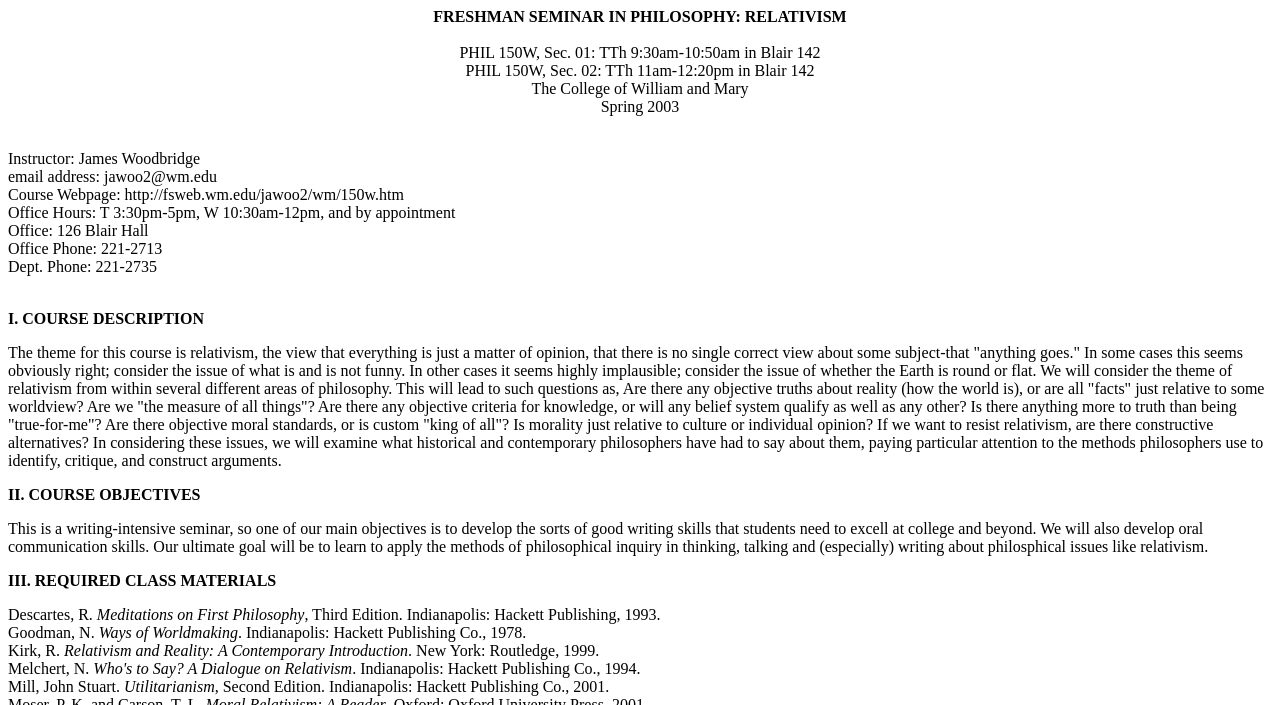What is the office phone number of the instructor?
Based on the screenshot, give a detailed explanation to answer the question.

I found the office phone number by looking at the section that lists the instructor's information, where it says 'Office Phone: 221-2713'.